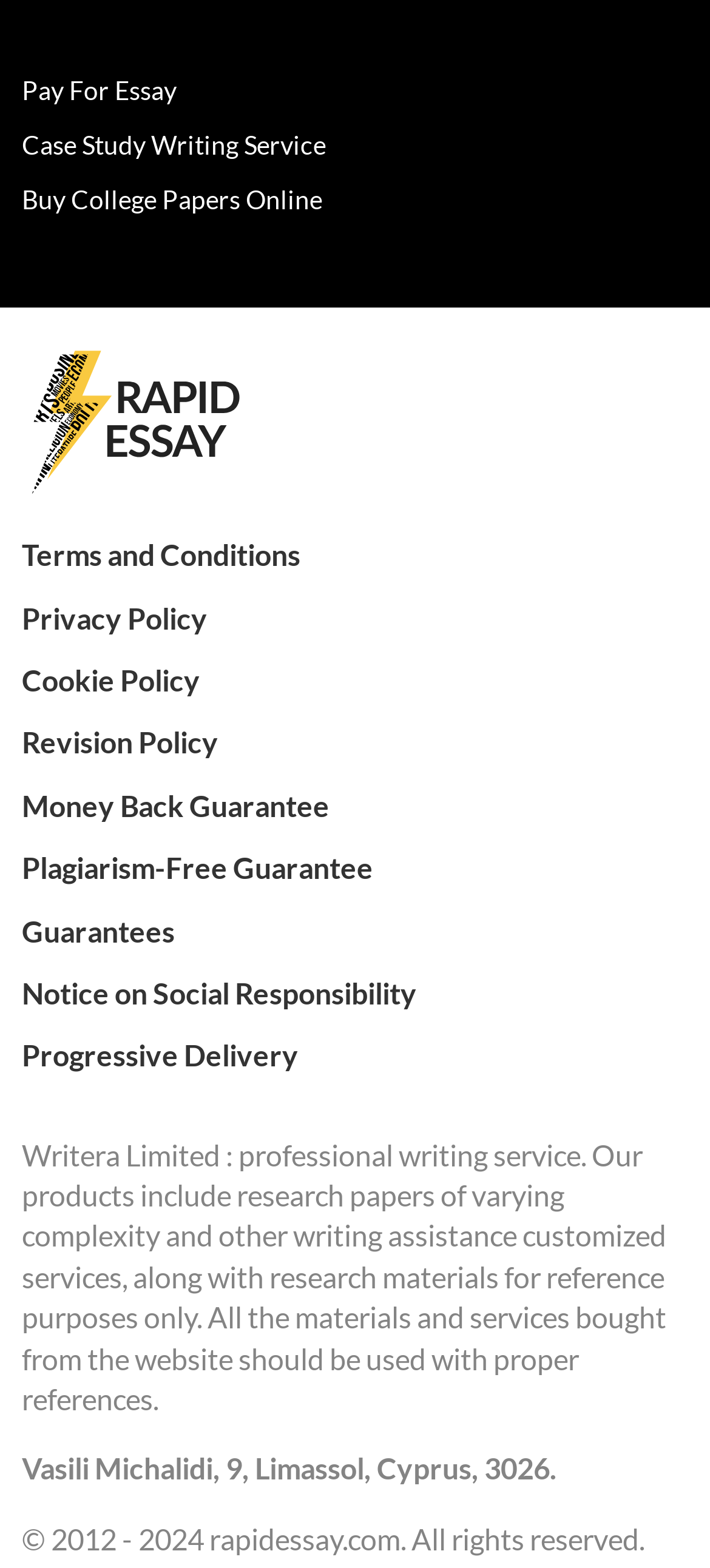Pinpoint the bounding box coordinates of the element you need to click to execute the following instruction: "Visit Case Study Writing Service". The bounding box should be represented by four float numbers between 0 and 1, in the format [left, top, right, bottom].

[0.031, 0.082, 0.459, 0.102]